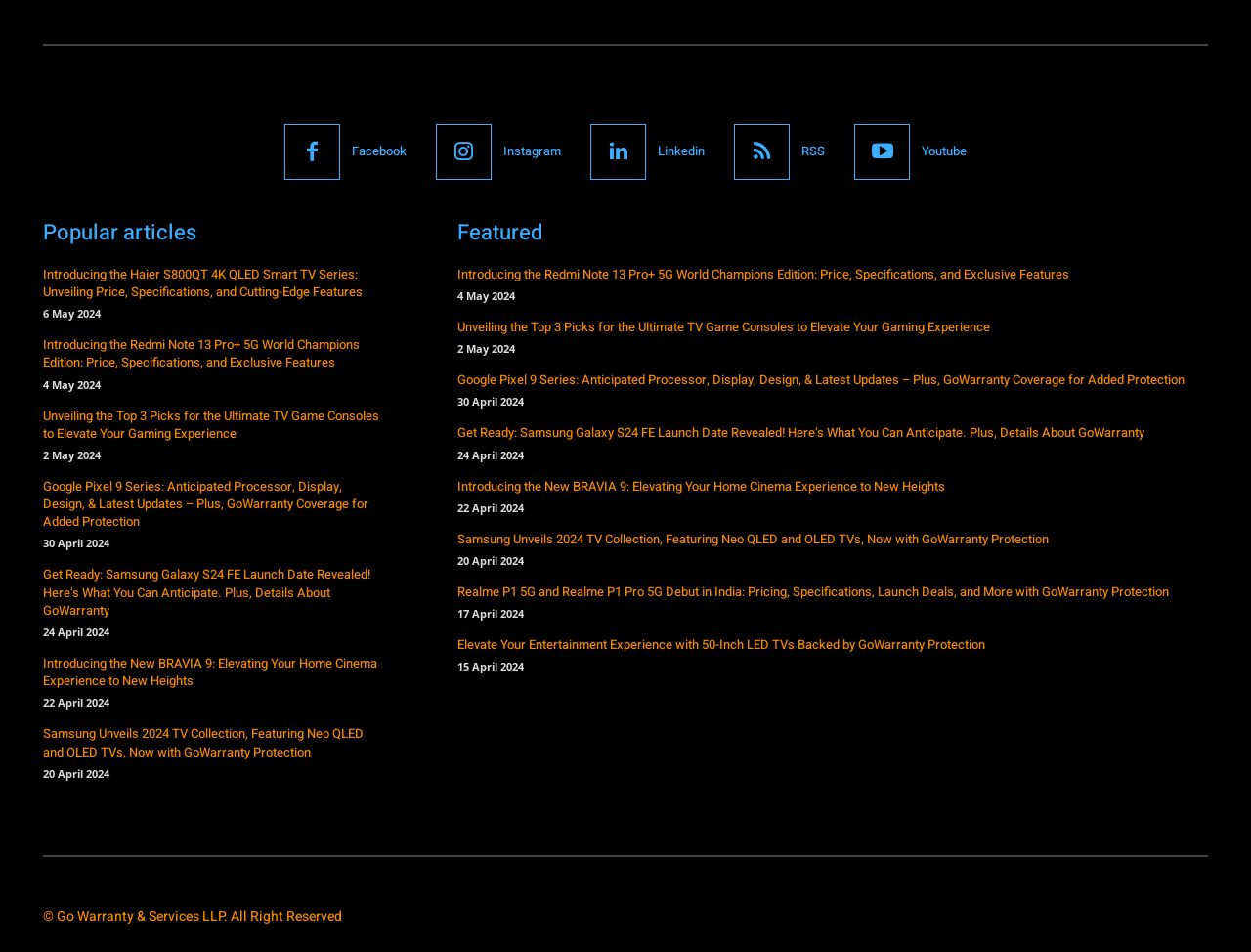Please reply with a single word or brief phrase to the question: 
What is the date of the second article?

4 May 2024